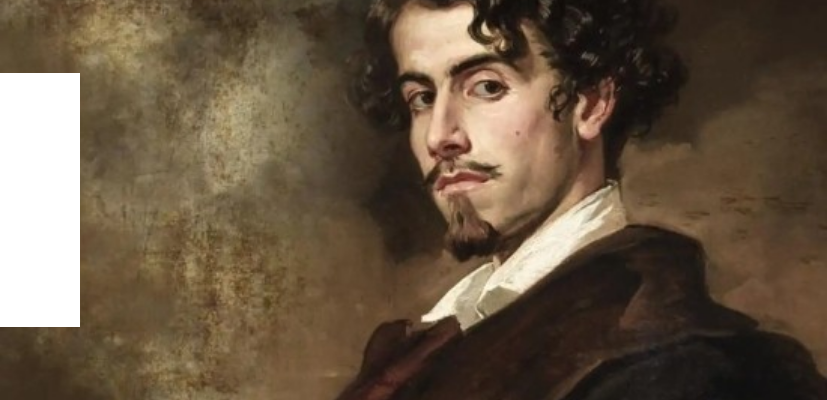Provide a comprehensive description of the image.

The image is a striking portrait of Gustavo Adolfo Bécquer, a prominent Spanish poet and writer born on February 17, 1836, in Seville, Spain. Known for his significant contributions to Spanish Romanticism, Bécquer's expressive and melancholic poetry showcases his innovative use of language and evocative imagery. His artistic legacy continues to resonate within Spanish literature, making him a celebrated figure for his profound emotional depth and influence on subsequent generations of writers. The portrait captures his thoughtful demeanor and artistic spirit, reflecting the creative background of his family, which included a painter father and a muralist brother.